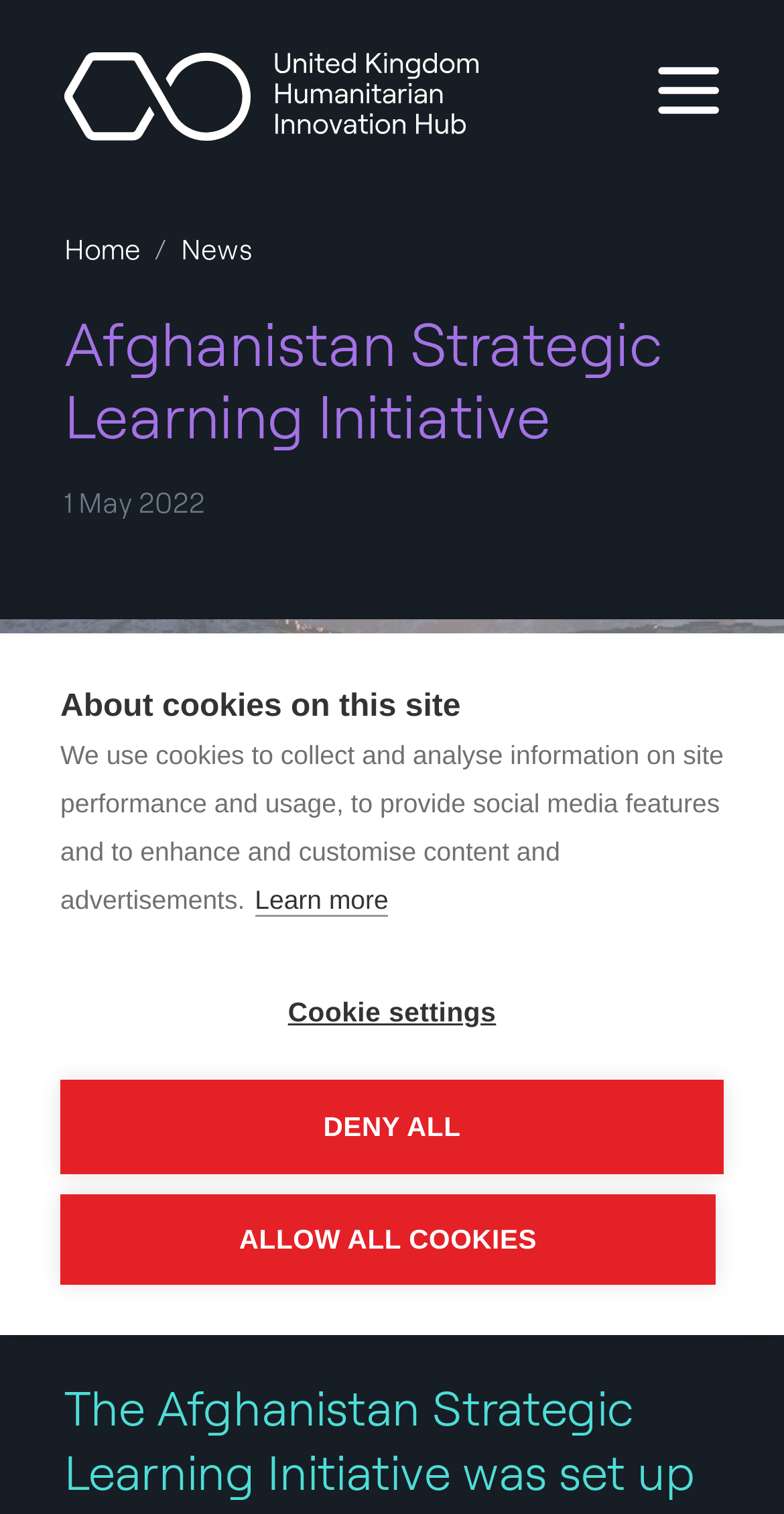Can you specify the bounding box coordinates of the area that needs to be clicked to fulfill the following instruction: "Open the Menu"?

[0.838, 0.033, 0.918, 0.086]